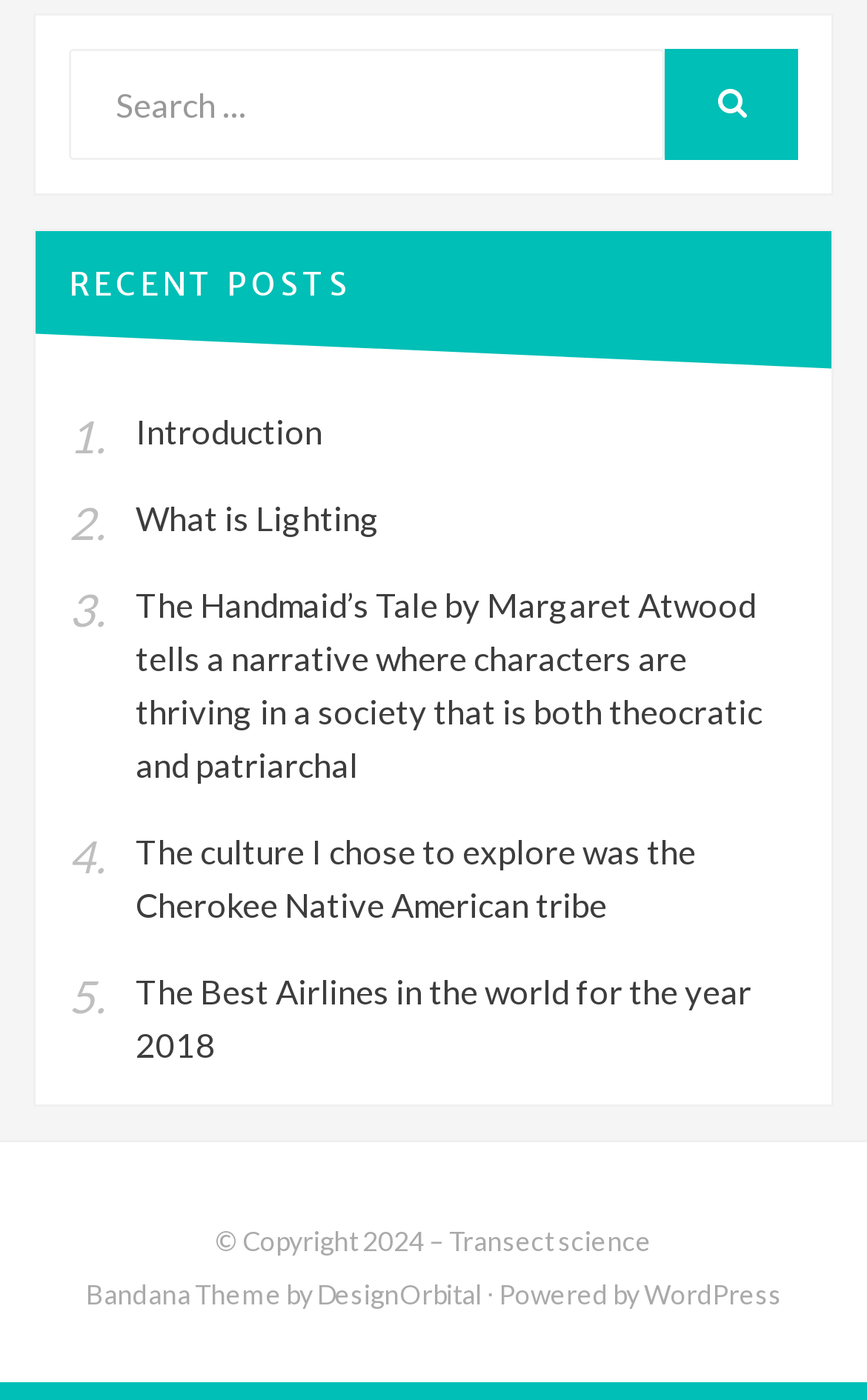What is the platform used to power the website?
Please ensure your answer is as detailed and informative as possible.

At the very bottom of the webpage, there is a link to 'WordPress', accompanied by a static text element that reads 'Powered by', indicating that the website is powered by WordPress.